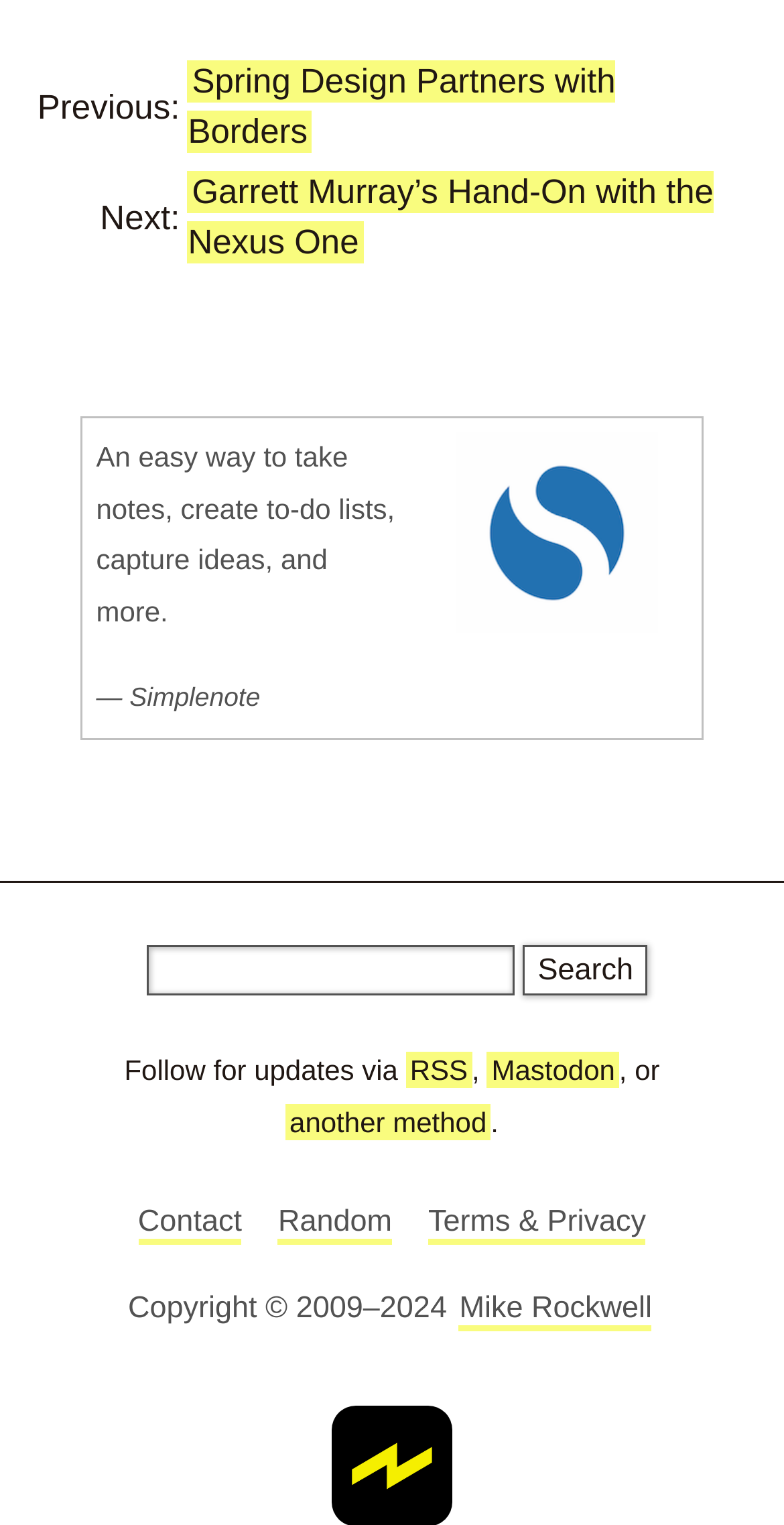What is the text next to the search box?
Please provide a single word or phrase in response based on the screenshot.

Search: